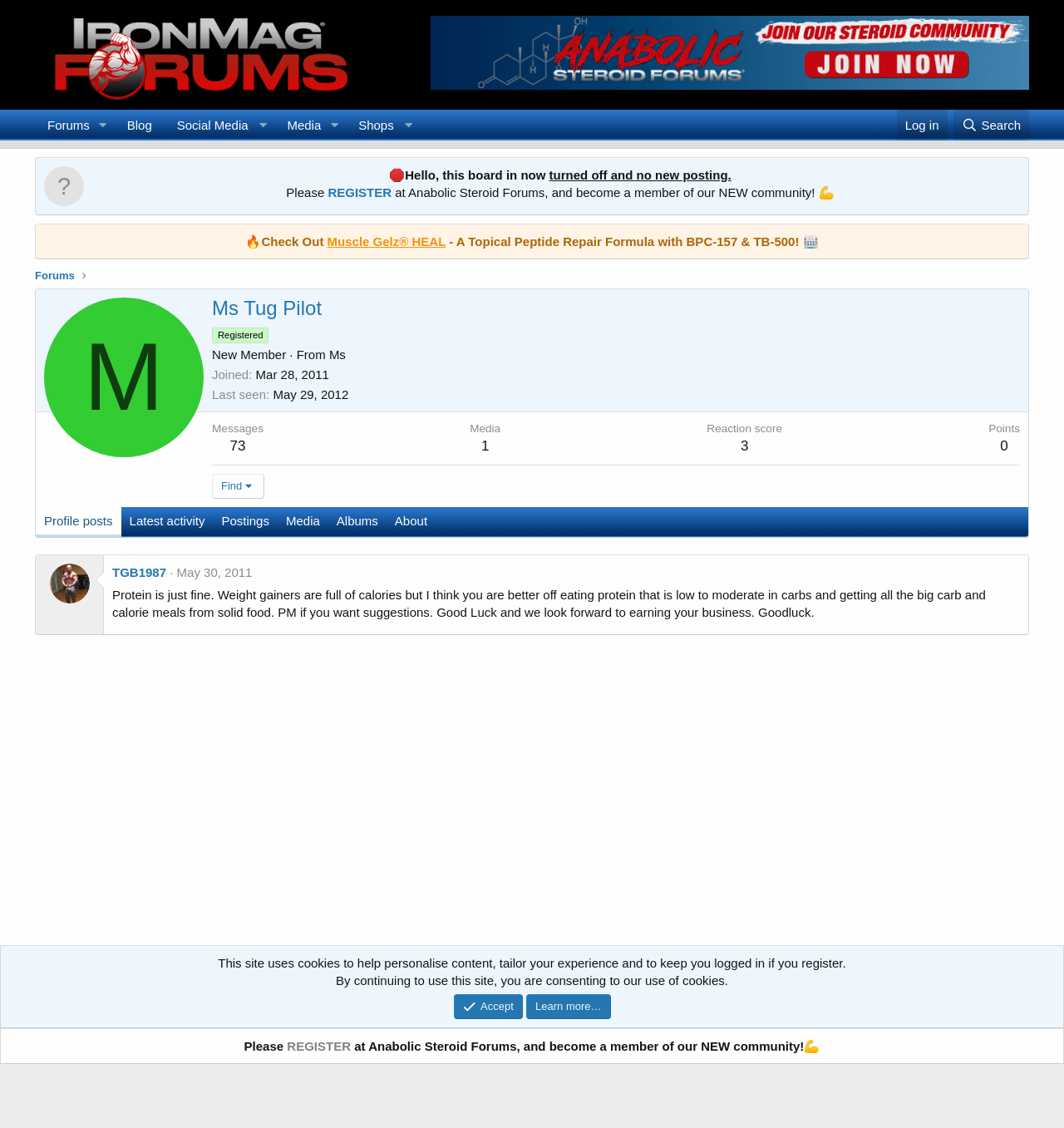Give a concise answer using only one word or phrase for this question:
What is the purpose of the 'REGISTER' link?

to register at Anabolic Steroid Forums